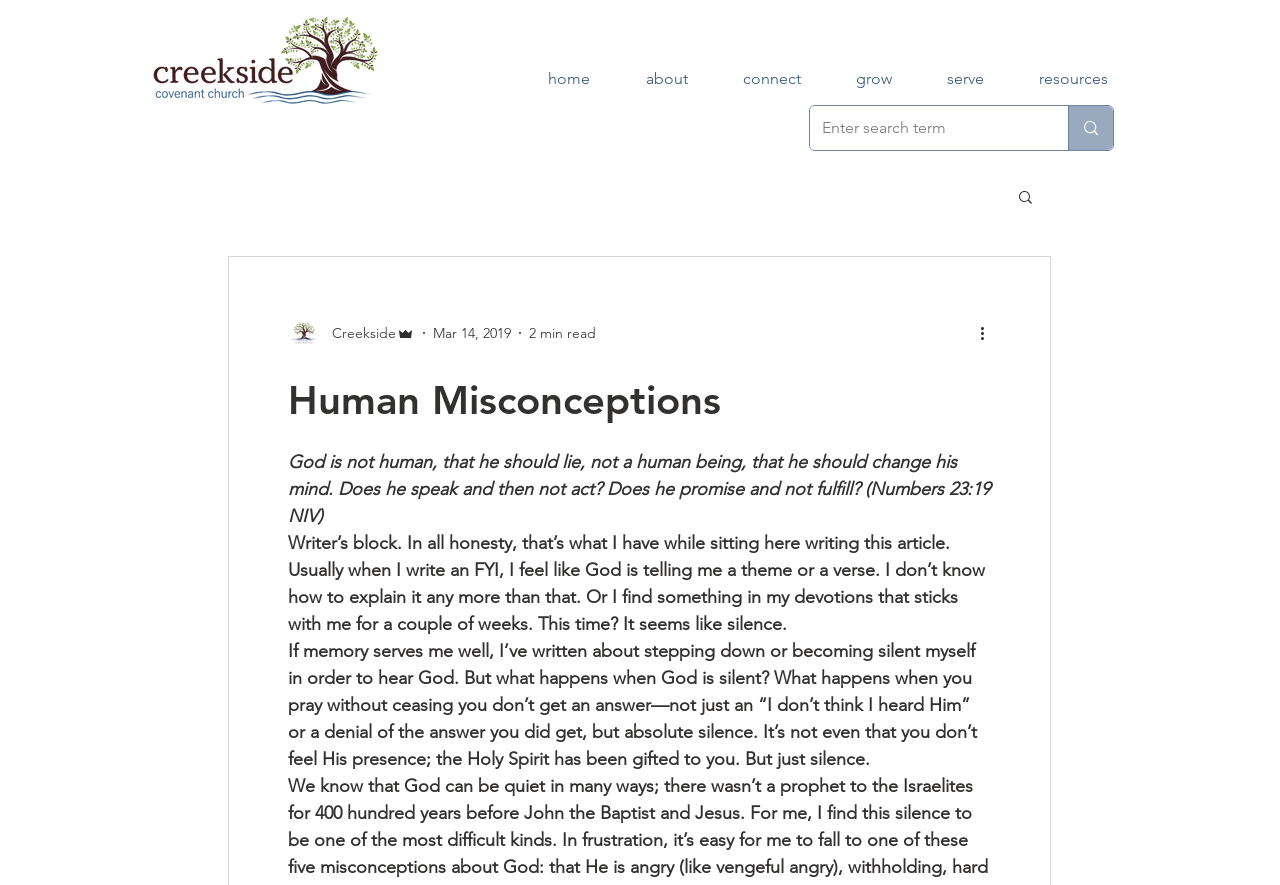Provide an in-depth caption for the elements present on the webpage.

The webpage appears to be a blog or article page from a Christian website, with a focus on spiritual growth and devotion. At the top left corner, there is a logo image of Creekside, which is a colorful logo with a subtle design. 

To the right of the logo, there is a navigation menu with five links: "home", "about", "connect", "grow", and "resources". These links are evenly spaced and aligned horizontally.

Below the navigation menu, there is a search bar with a search box and a search button. The search box has a placeholder text "Enter search term". The search button is located to the right of the search box and has a small magnifying glass icon.

On the right side of the search bar, there is a button labeled "Search" with a small icon. Below the search bar, there is a section with the writer's picture, their name "Creekside Admin", and the date of the article "Mar 14, 2019". There is also a label indicating that the article takes "2 min read".

The main content of the webpage is an article titled "Human Misconceptions". The title is in a larger font size and is followed by three paragraphs of text. The first paragraph quotes a Bible verse from Numbers 23:19. The second and third paragraphs are written in a more personal and reflective tone, discussing the experience of writer's block and the silence of God.

At the top right corner of the article, there is a button labeled "More actions" with a small icon.